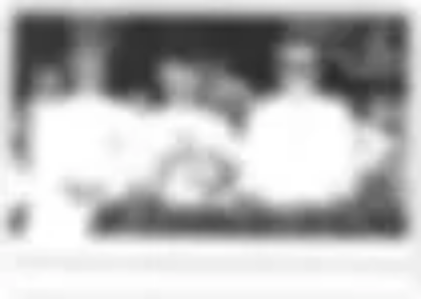What is the theme of the Research Foundation?
From the screenshot, supply a one-word or short-phrase answer.

Jainology